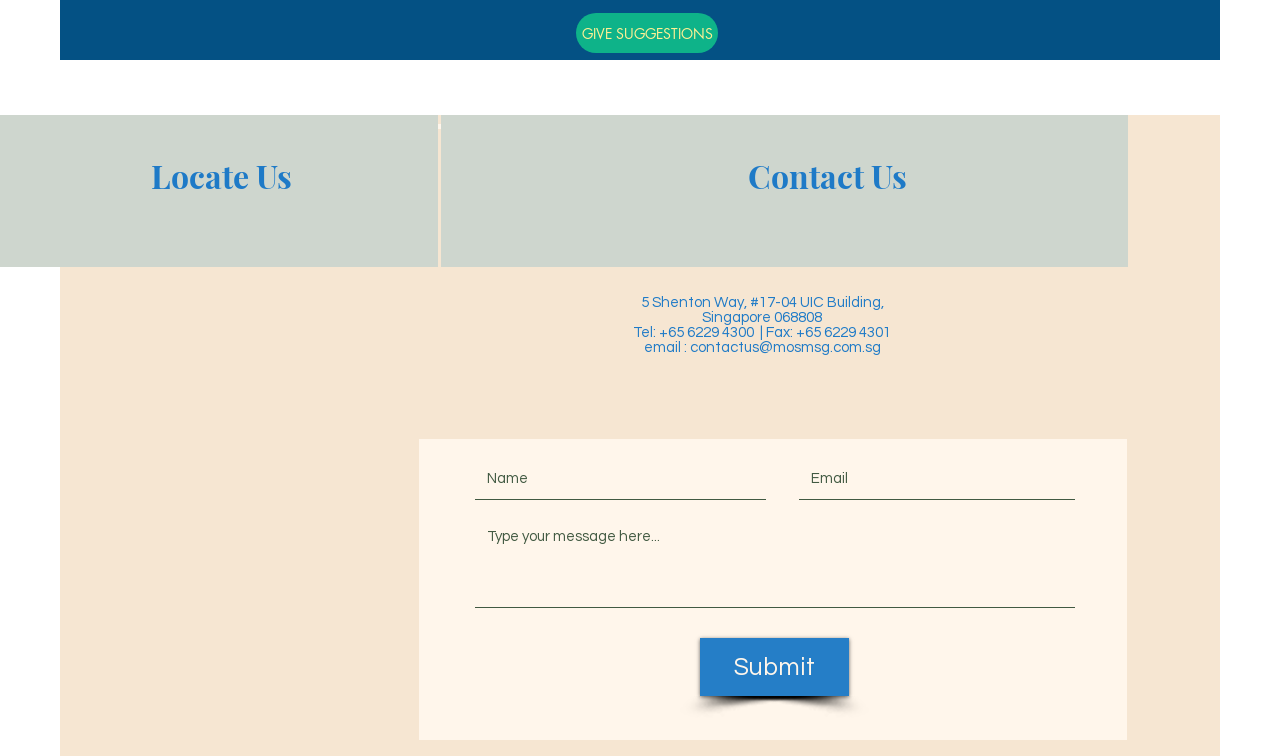Can you find the bounding box coordinates for the element that needs to be clicked to execute this instruction: "Enter your name in the 'Name' field"? The coordinates should be given as four float numbers between 0 and 1, i.e., [left, top, right, bottom].

[0.371, 0.606, 0.598, 0.661]